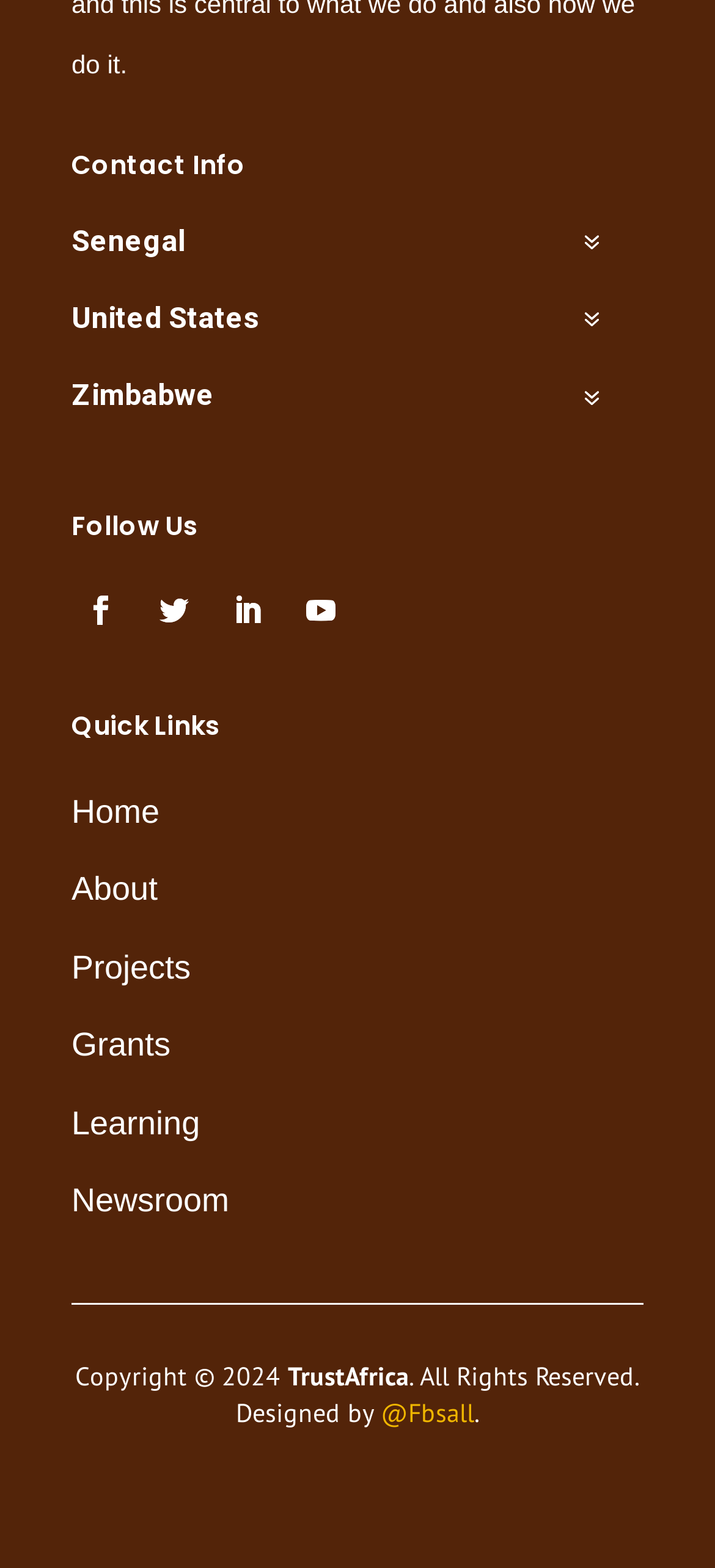Please find the bounding box coordinates of the element that needs to be clicked to perform the following instruction: "Follow TrustAfrica on Twitter". The bounding box coordinates should be four float numbers between 0 and 1, represented as [left, top, right, bottom].

[0.532, 0.891, 0.663, 0.912]